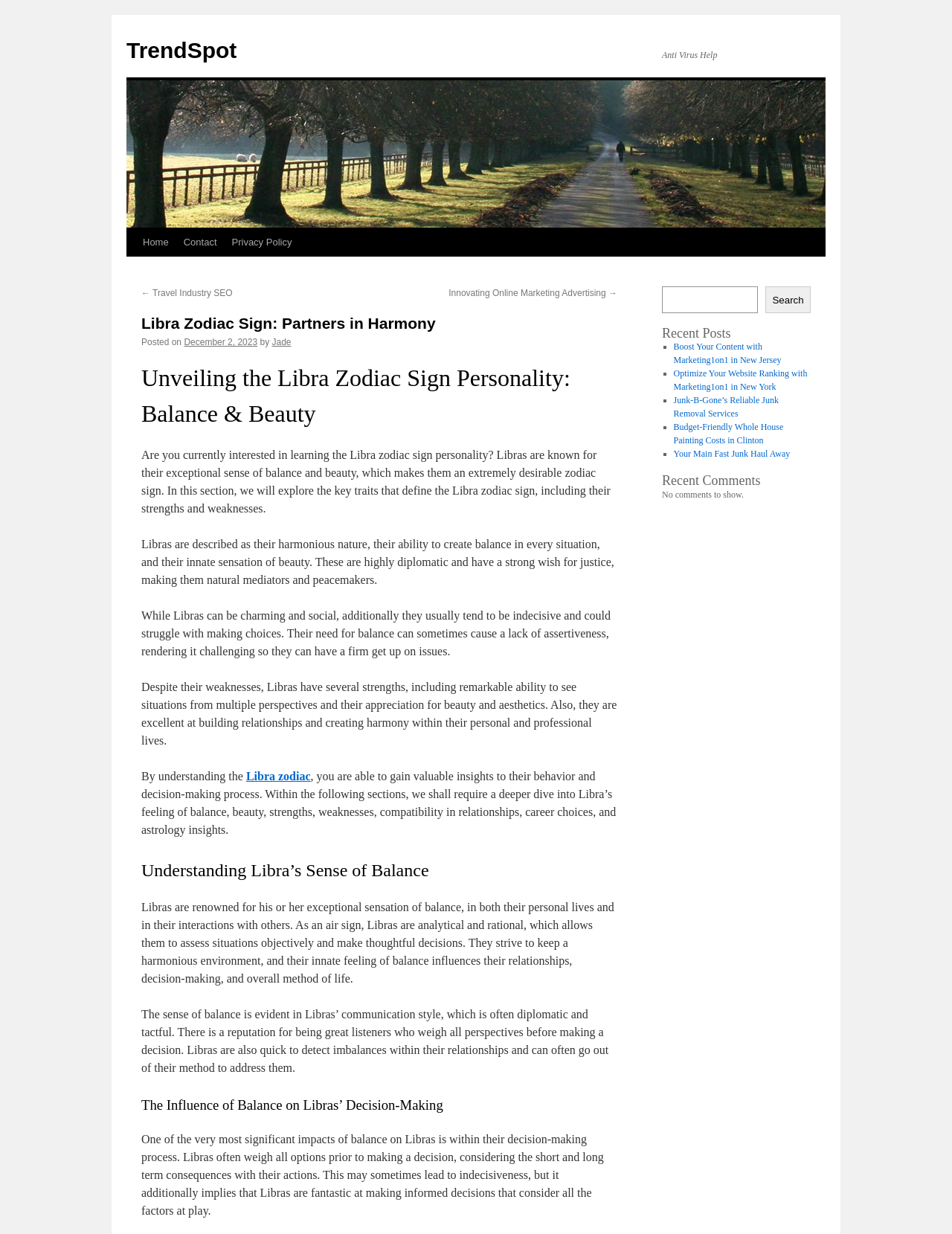Identify the bounding box coordinates of the element to click to follow this instruction: 'Click on the 'Home' link'. Ensure the coordinates are four float values between 0 and 1, provided as [left, top, right, bottom].

[0.142, 0.185, 0.185, 0.208]